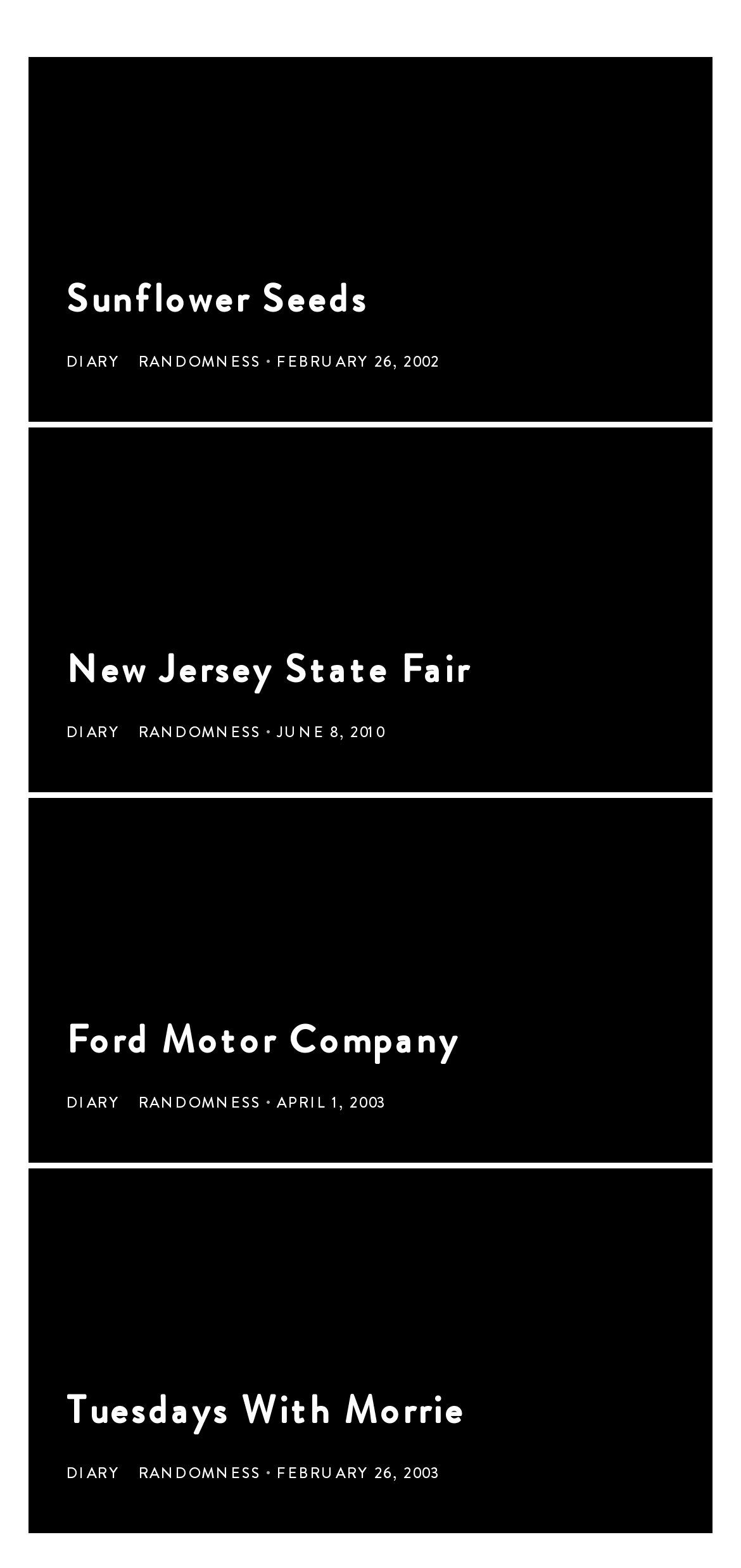How many articles are on this webpage? From the image, respond with a single word or brief phrase.

4